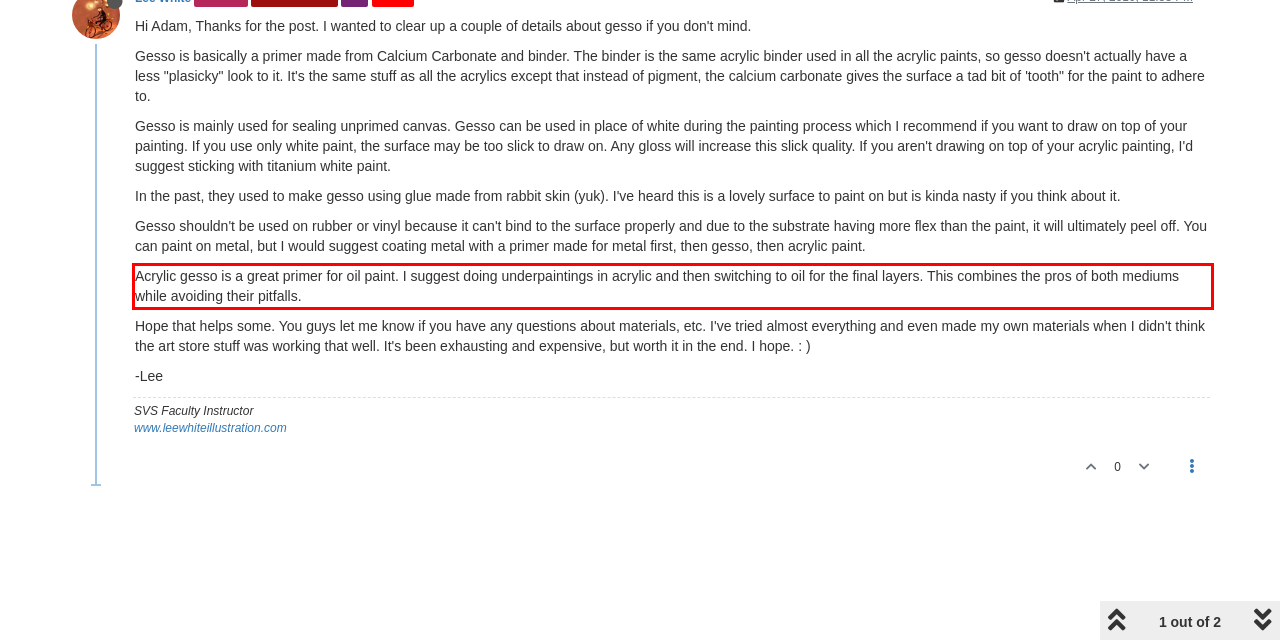You are given a webpage screenshot with a red bounding box around a UI element. Extract and generate the text inside this red bounding box.

Acrylic gesso is a great primer for oil paint. I suggest doing underpaintings in acrylic and then switching to oil for the final layers. This combines the pros of both mediums while avoiding their pitfalls.